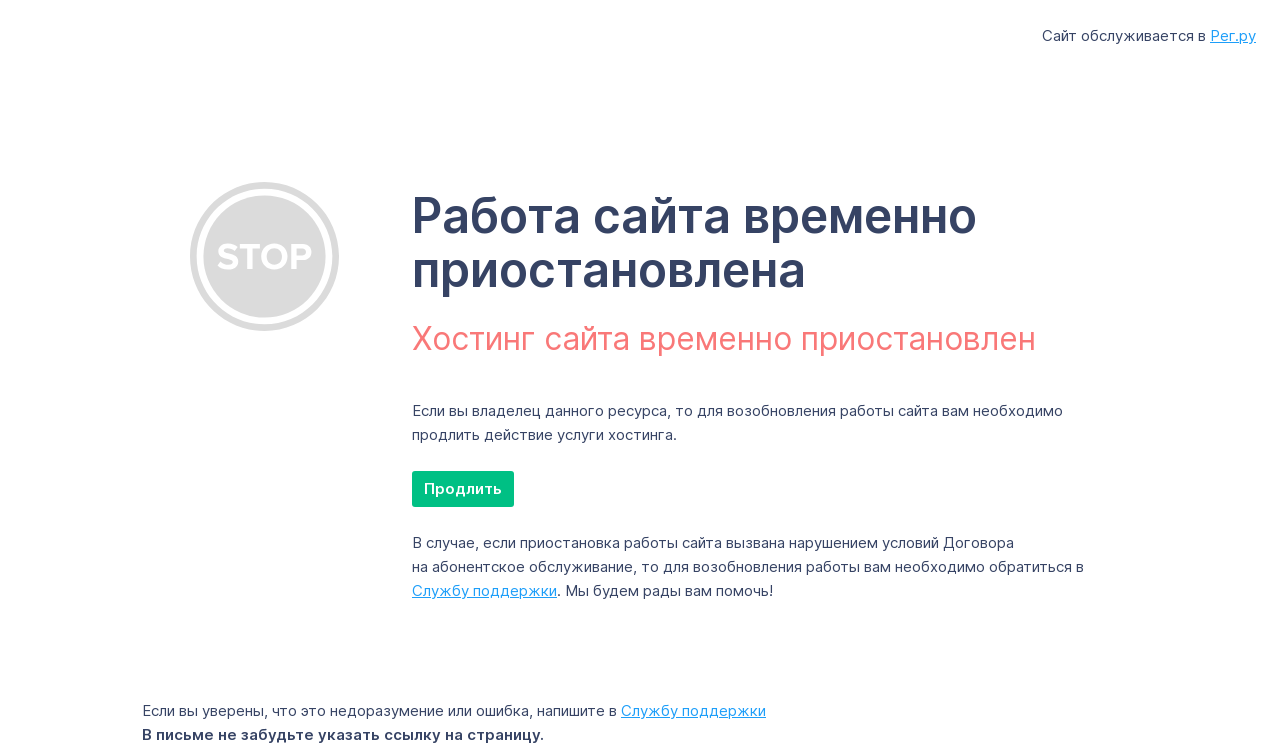What should the website owner include in the email?
Using the image provided, answer with just one word or phrase.

Link to the page